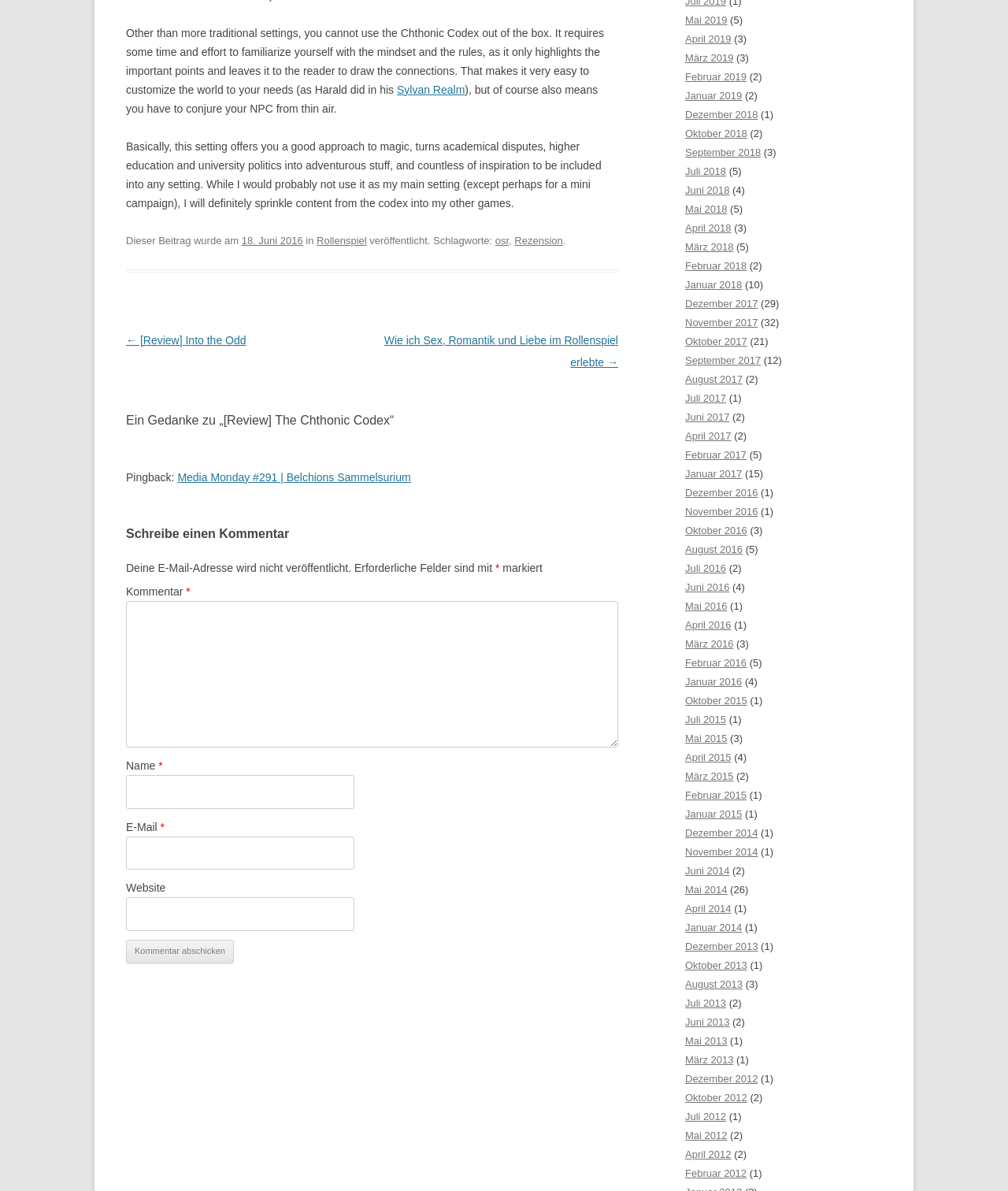What is the name of the setting being reviewed?
Relying on the image, give a concise answer in one word or a brief phrase.

The Chthonic Codex